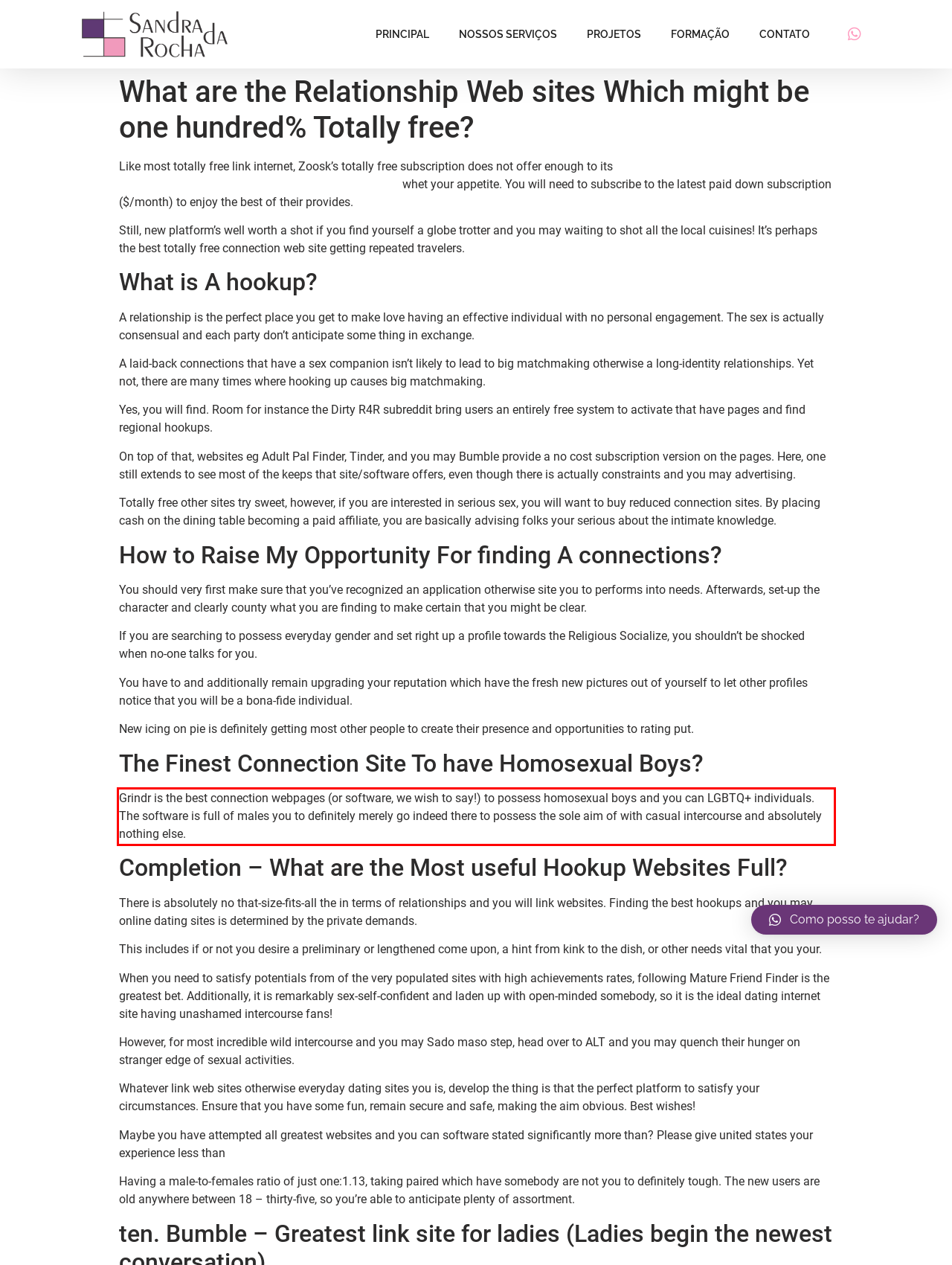Observe the screenshot of the webpage, locate the red bounding box, and extract the text content within it.

Grindr is the best connection webpages (or software, we wish to say!) to possess homosexual boys and you can LGBTQ+ individuals. The software is full of males you to definitely merely go indeed there to possess the sole aim of with casual intercourse and absolutely nothing else.